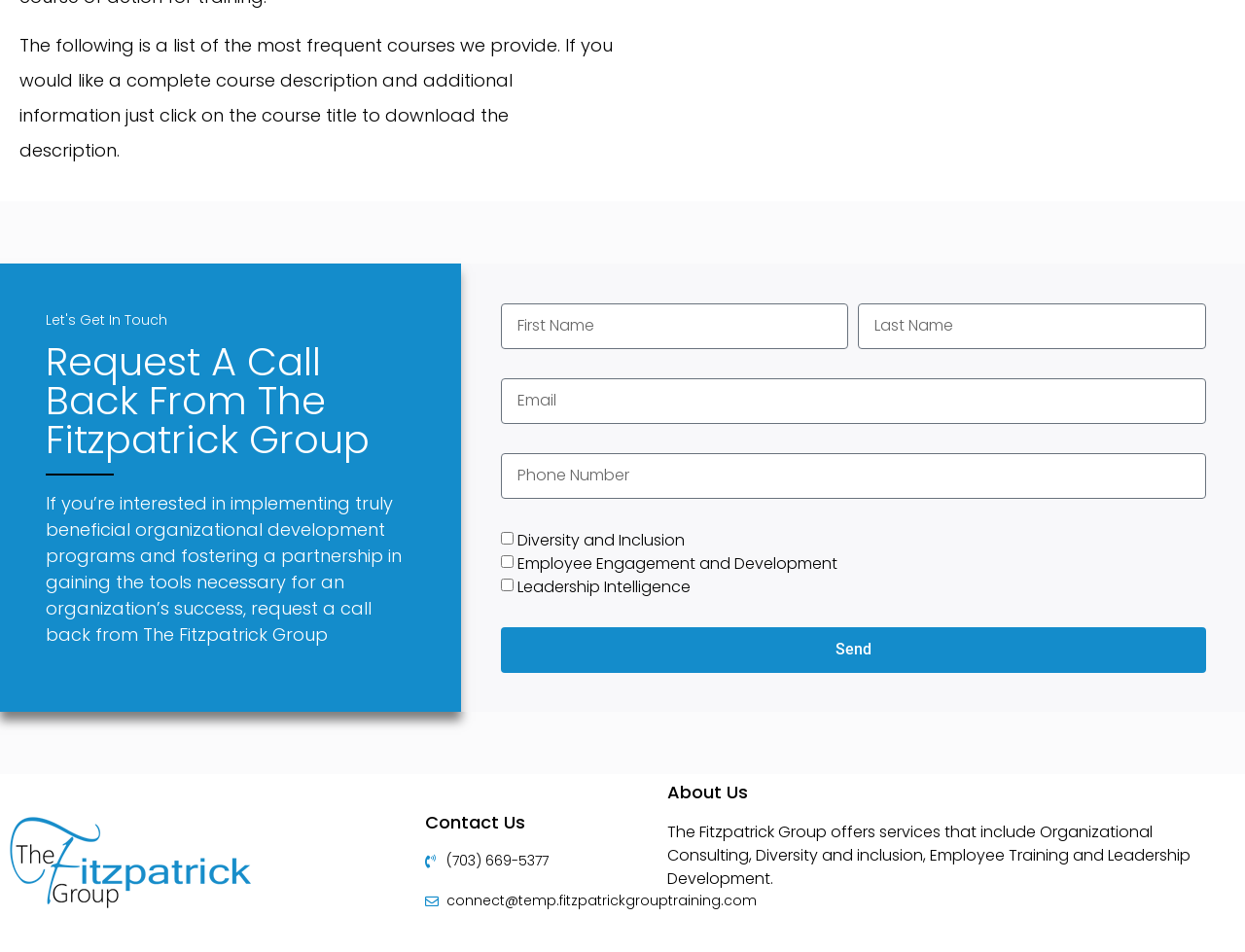What services does the company offer?
Please provide a single word or phrase based on the screenshot.

Organizational Consulting, etc.